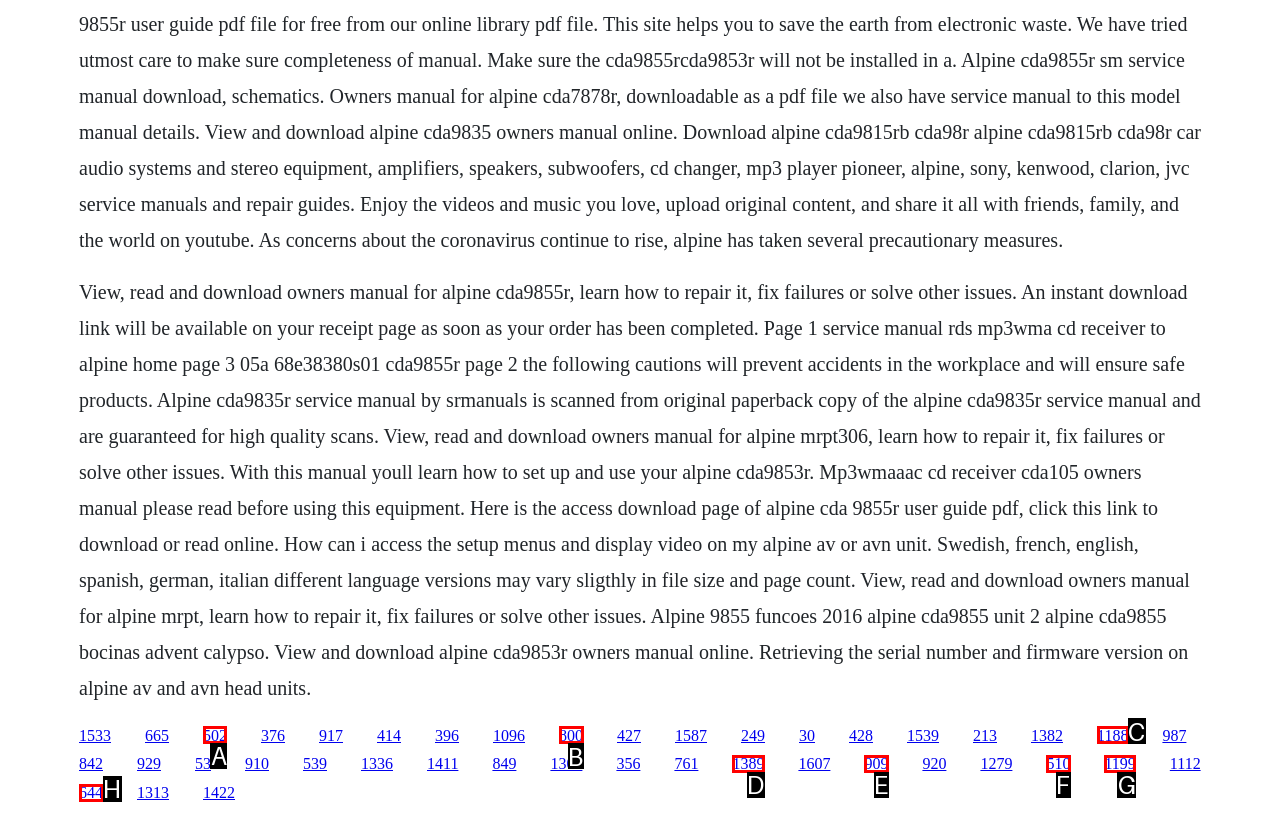Tell me the letter of the correct UI element to click for this instruction: Read Alpine MRPT306 owners manual. Answer with the letter only.

A